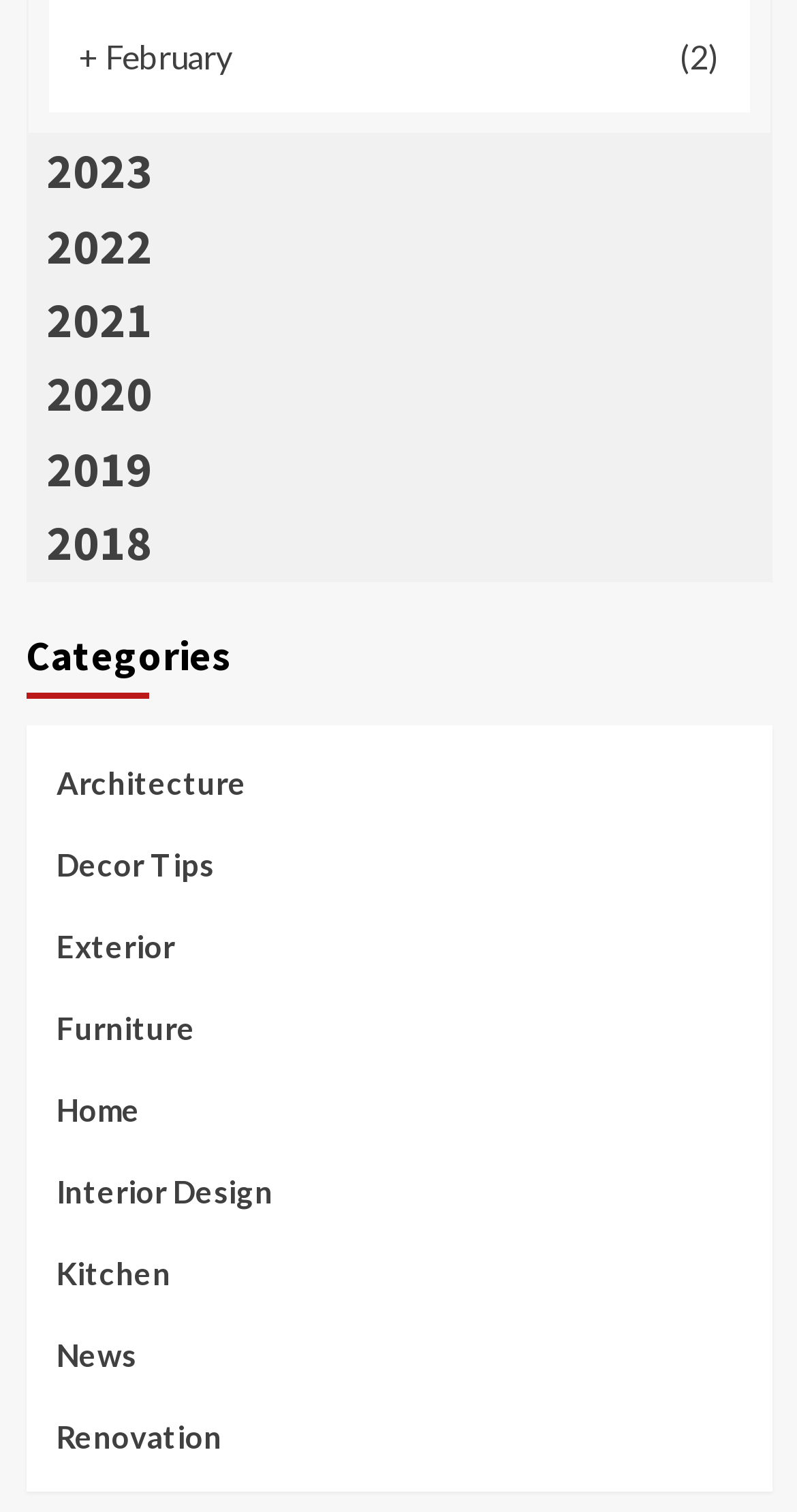For the following element description, predict the bounding box coordinates in the format (top-left x, top-left y, bottom-right x, bottom-right y). All values should be floating point numbers between 0 and 1. Description: Decor Tips

[0.071, 0.555, 0.268, 0.608]